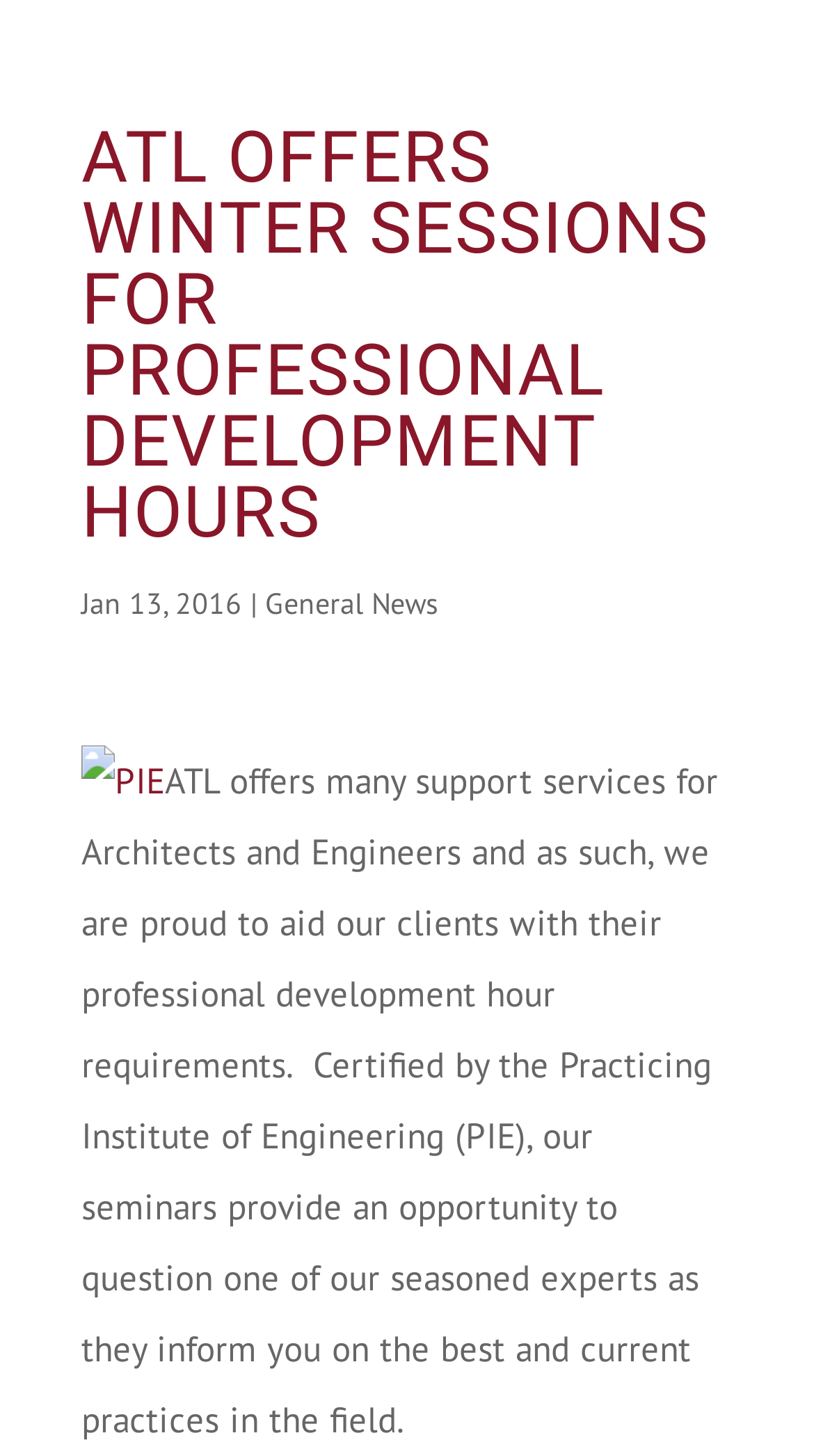Identify and provide the main heading of the webpage.

ATL OFFERS WINTER SESSIONS FOR PROFESSIONAL DEVELOPMENT HOURS